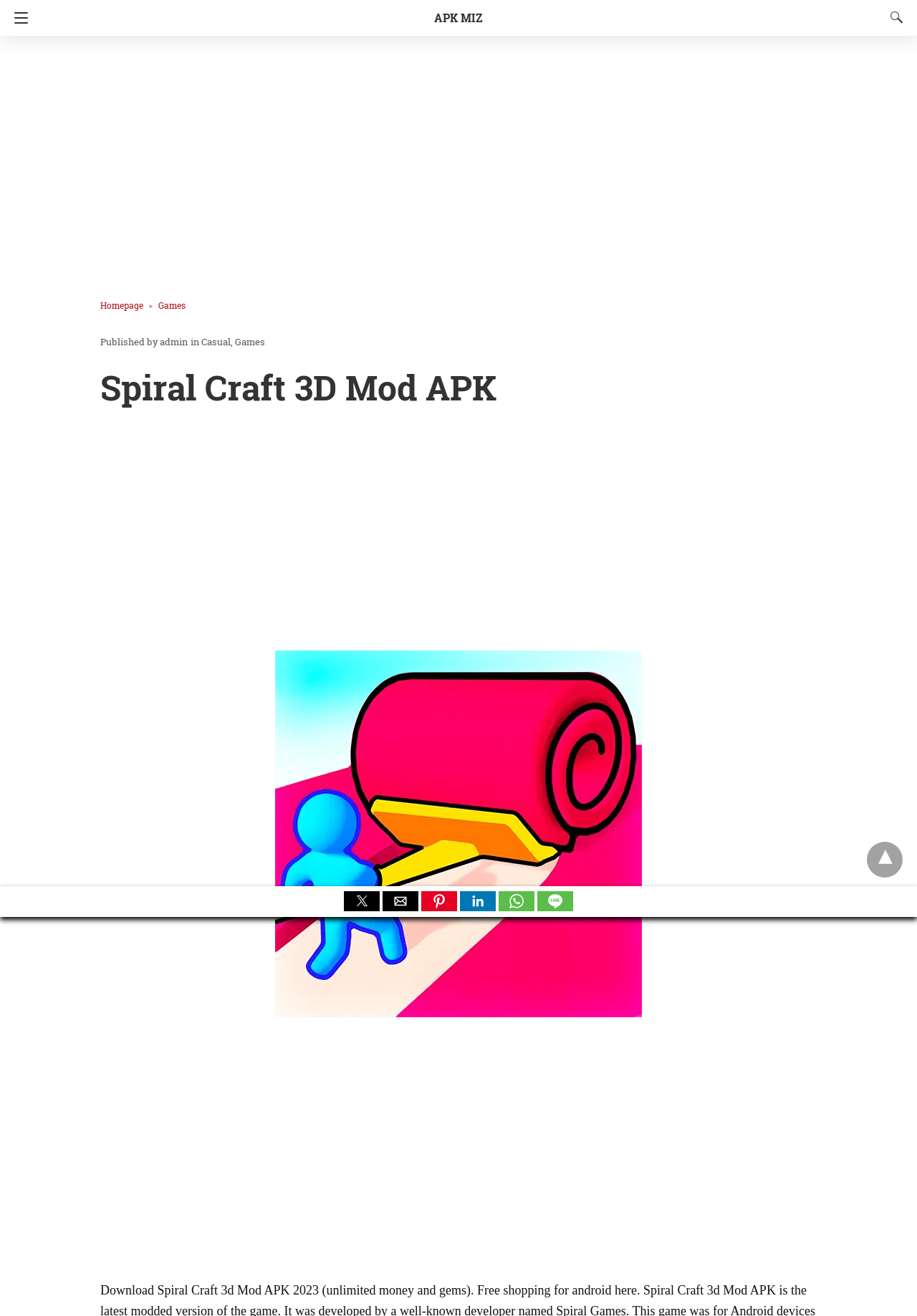Summarize the webpage with a detailed and informative caption.

The webpage is about Spiral Craft 3D Mod APK, with the title "Spiral Craft 3D Mod APK | APK Miz" at the top. On the top-left corner, there is a navigation button, and on the top-right corner, there is a search button. Below the title, there is a large advertisement region that spans most of the width of the page, containing several links, including "Homepage ►", "Games", "Casual", and "Games" again. There is also a static text "admin" and "in" within this region. 

Below this advertisement region, there is a header section with a heading "Spiral Craft 3D Mod APK". Another advertisement region is located below the header, containing an image. A third advertisement region is located at the bottom of the page.

On the bottom-right corner, there are several social media buttons, including Twitter, email, Pinterest, LinkedIn, WhatsApp, and Line, each with its corresponding icon. There is also a dropdown button "▾" on the bottom-right corner.

Overall, the webpage has a total of 3 advertisement regions, 1 header section, 1 navigation button, 1 search button, and 7 social media buttons.